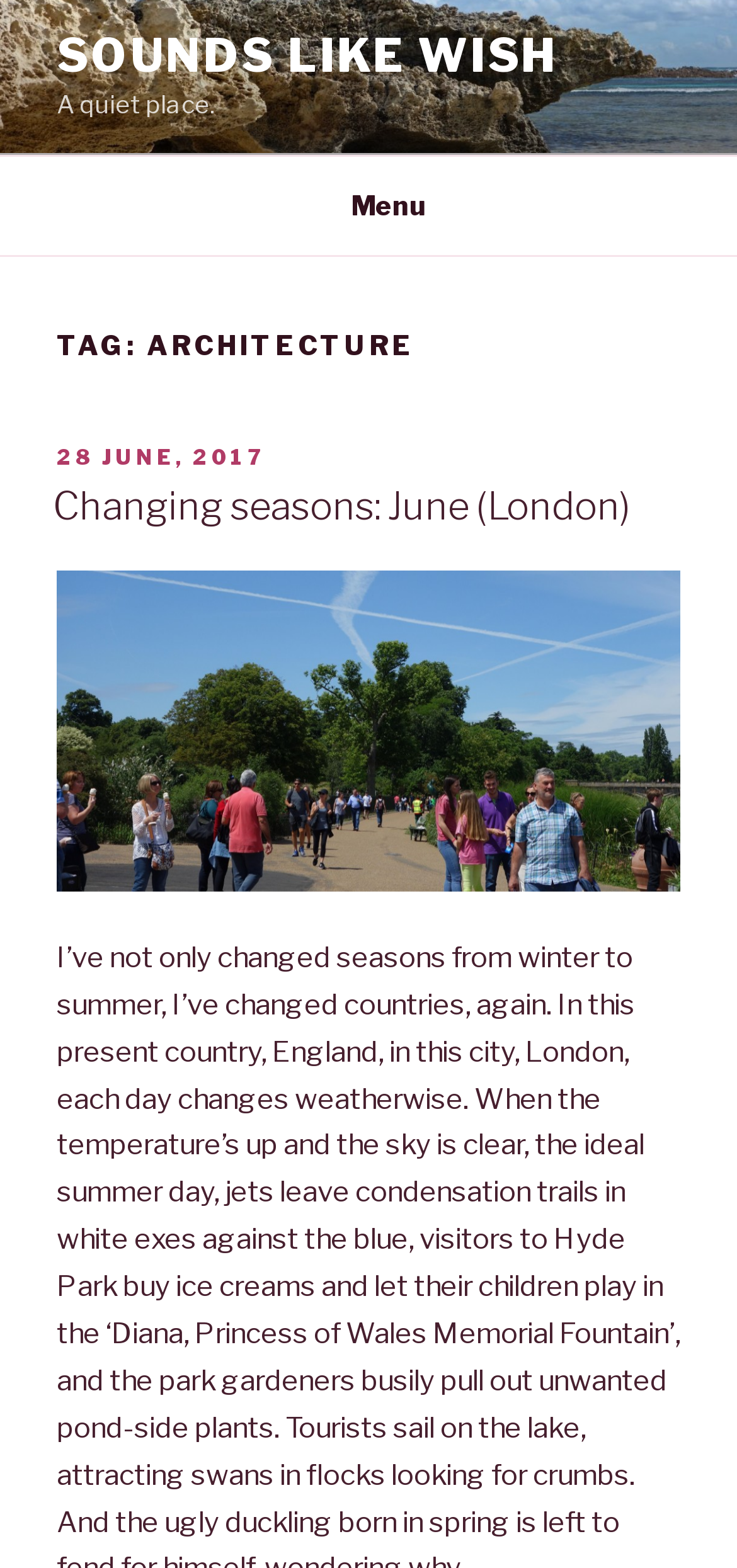Predict the bounding box of the UI element that fits this description: "Menu".

[0.386, 0.101, 0.614, 0.16]